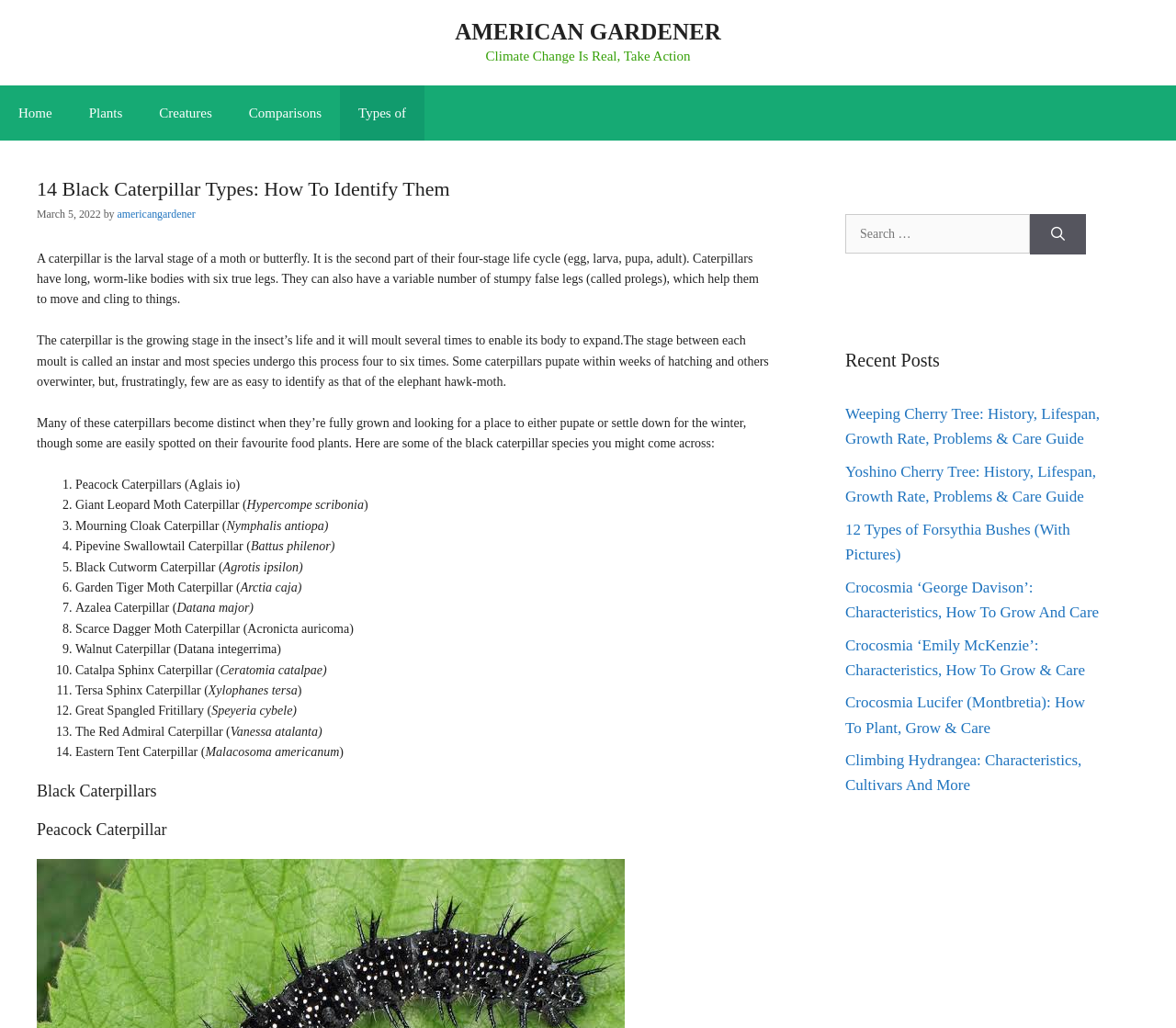What is the purpose of prolegs in caterpillars?
Refer to the image and provide a concise answer in one word or phrase.

To move and cling to things